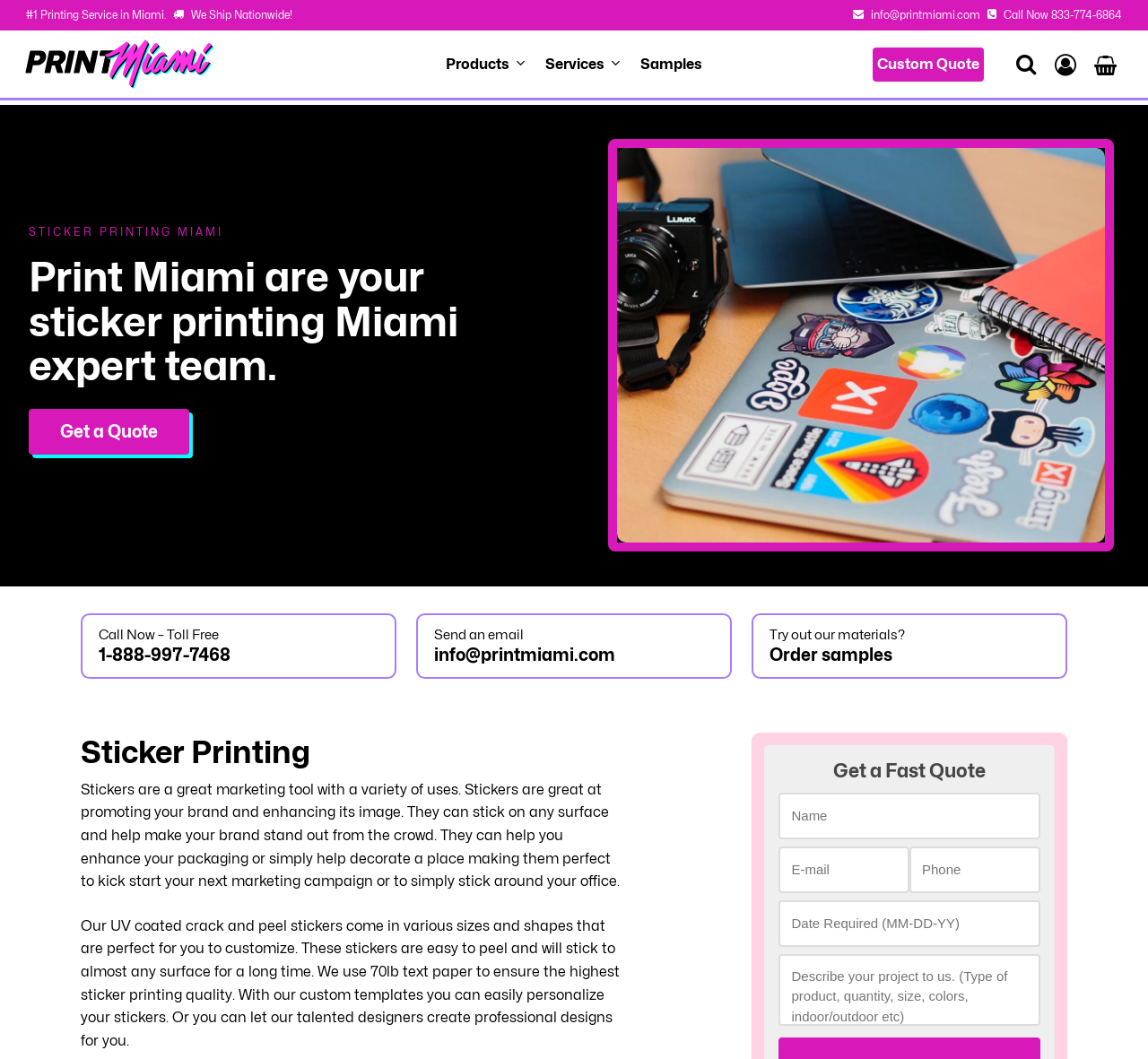How many textboxes are there in the 'Get a Fast Quote' section? Using the information from the screenshot, answer with a single word or phrase.

4